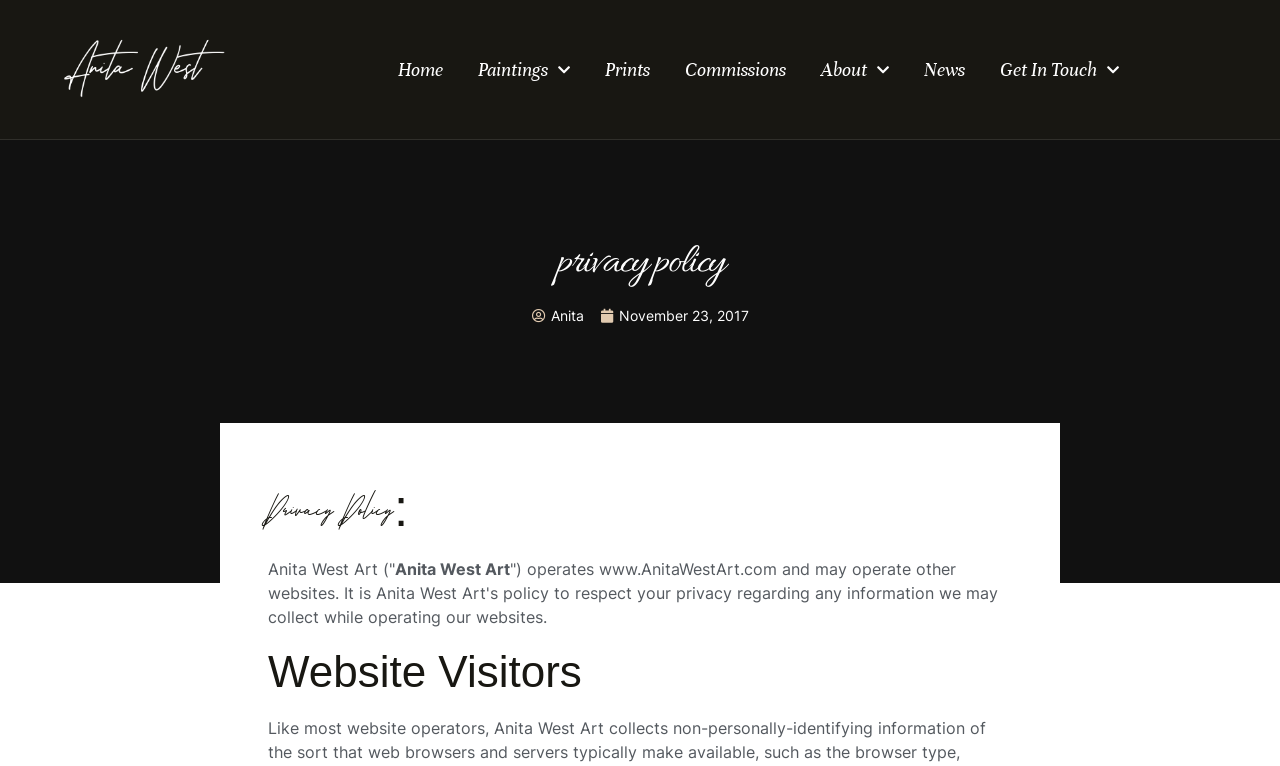Determine the bounding box coordinates for the clickable element required to fulfill the instruction: "read about commissions". Provide the coordinates as four float numbers between 0 and 1, i.e., [left, top, right, bottom].

[0.535, 0.061, 0.614, 0.121]